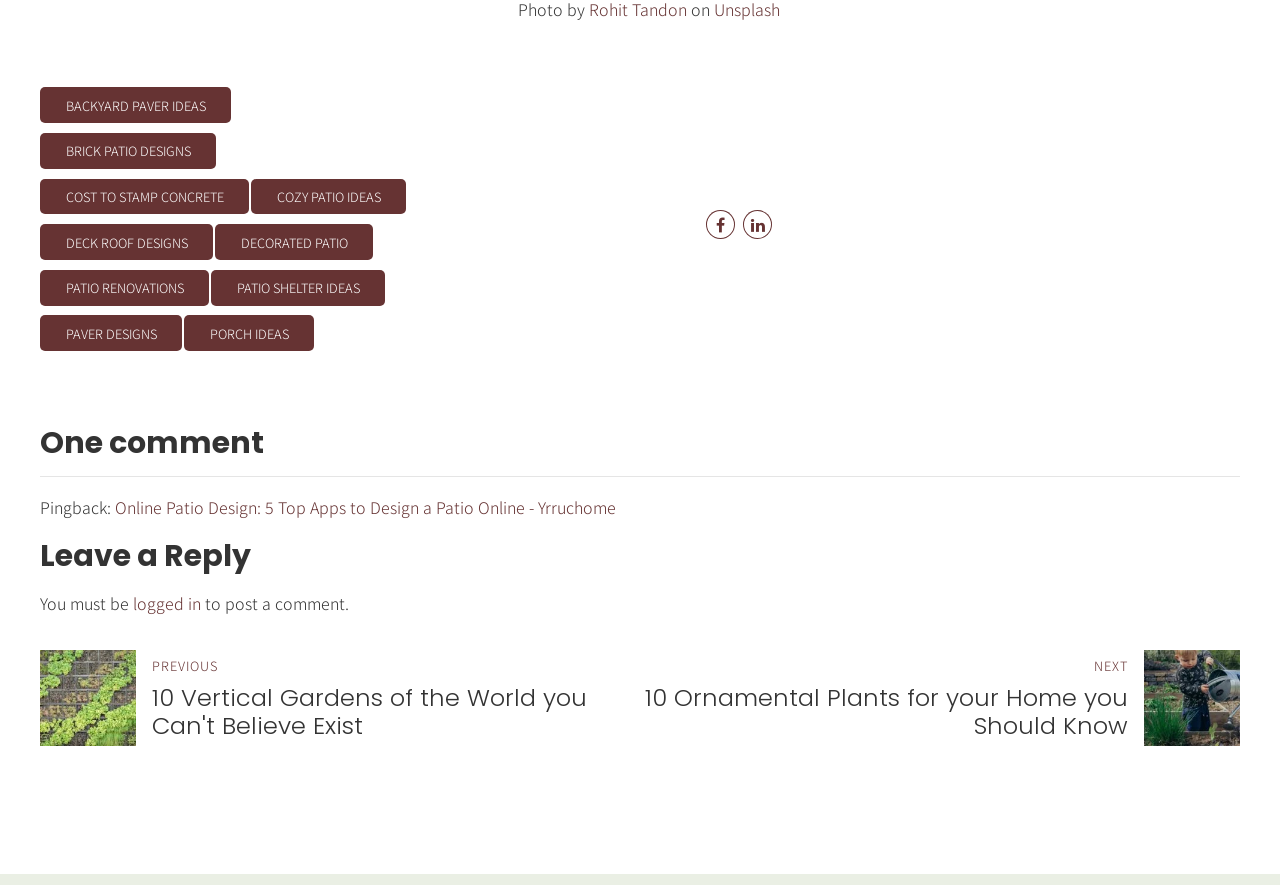Utilize the details in the image to thoroughly answer the following question: What is the purpose of the links at the top?

The links at the top, such as 'BACKYARD PAVER IDEAS' and 'BRICK PATIO DESIGNS', have similar bounding box coordinates, indicating that they are aligned horizontally. This suggests that they are meant for navigation, allowing users to access different pages or topics related to patio design.